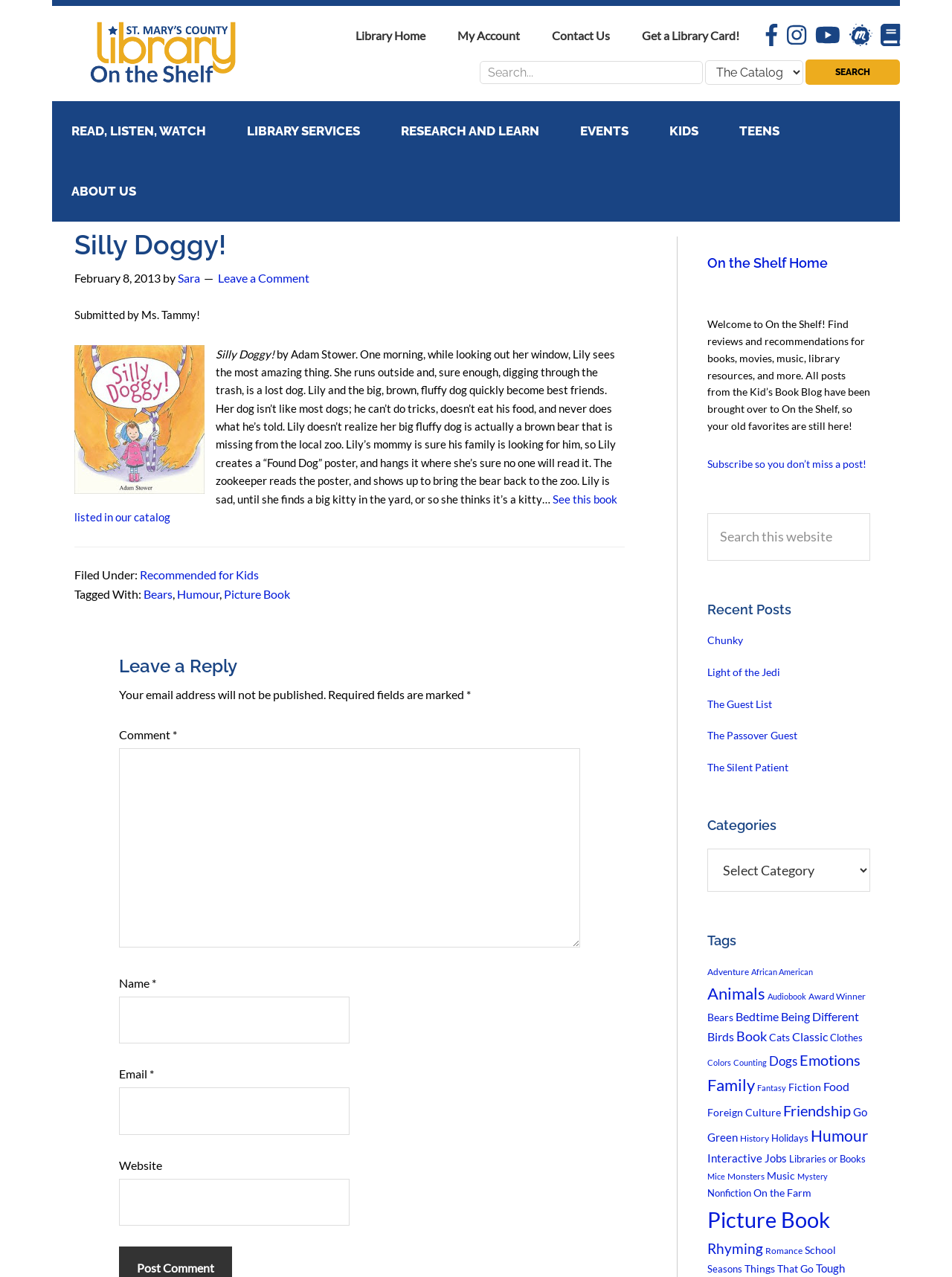Please study the image and answer the question comprehensively:
What is the type of animal in the book?

The answer can be found in the text description of the book, where it is mentioned that the main character Lily finds a lost dog, which is actually a brown bear from the local zoo.